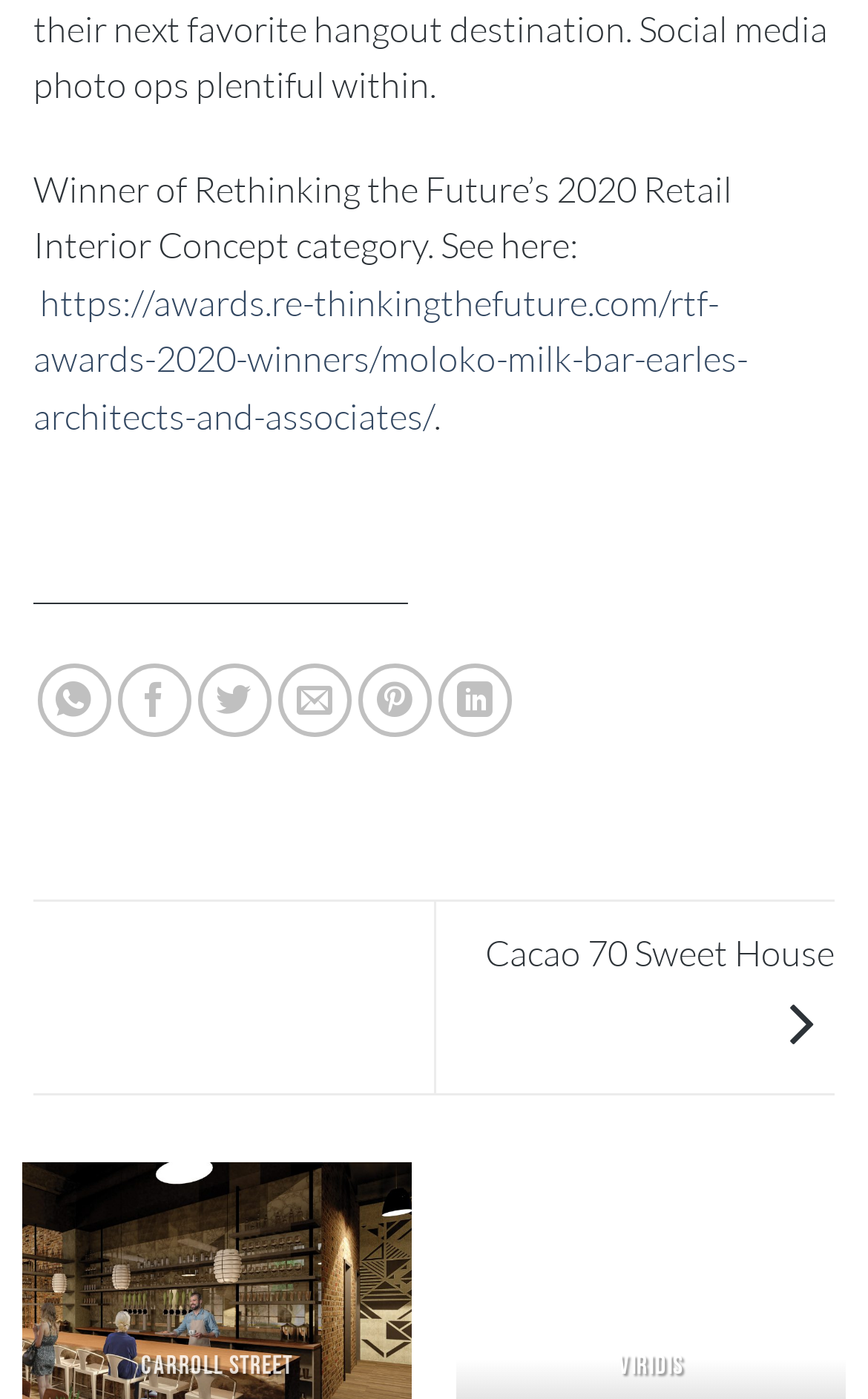Please find the bounding box coordinates of the element that needs to be clicked to perform the following instruction: "Share on WhatsApp". The bounding box coordinates should be four float numbers between 0 and 1, represented as [left, top, right, bottom].

[0.043, 0.474, 0.127, 0.526]